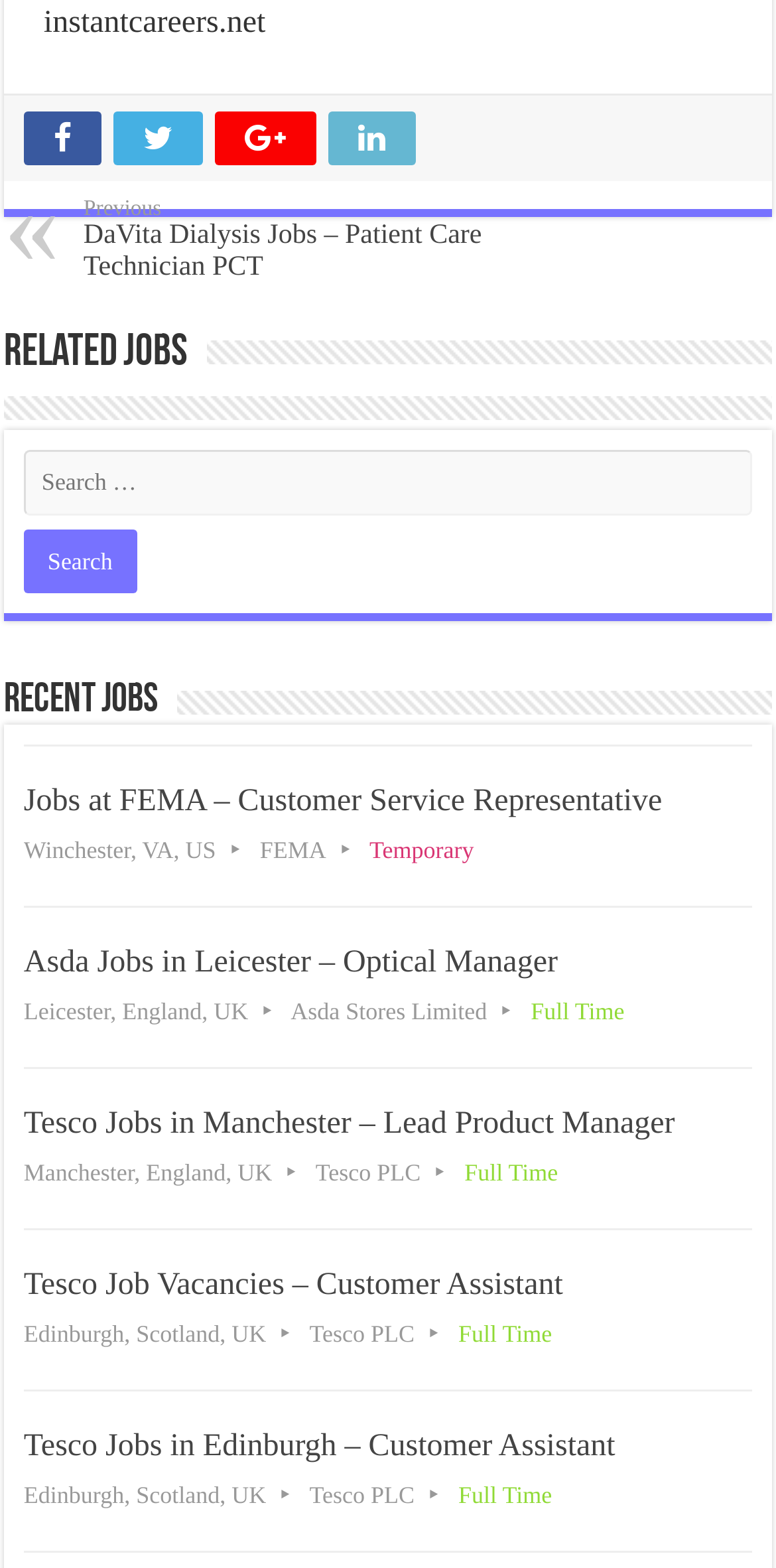Using the provided description: "Twitter", find the bounding box coordinates of the corresponding UI element. The output should be four float numbers between 0 and 1, in the format [left, top, right, bottom].

[0.146, 0.071, 0.261, 0.105]